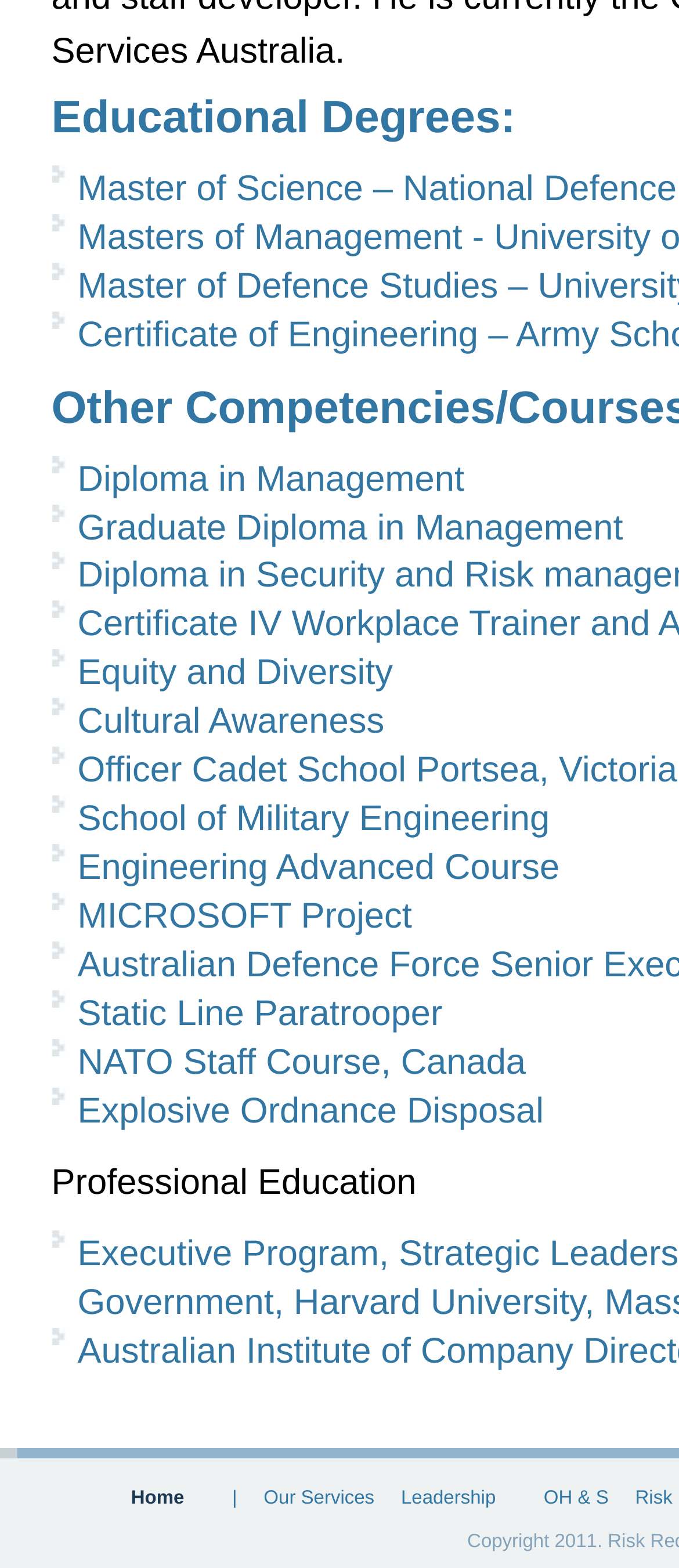Answer the question in one word or a short phrase:
What is the last education listed?

Explosive Ordnance Disposal